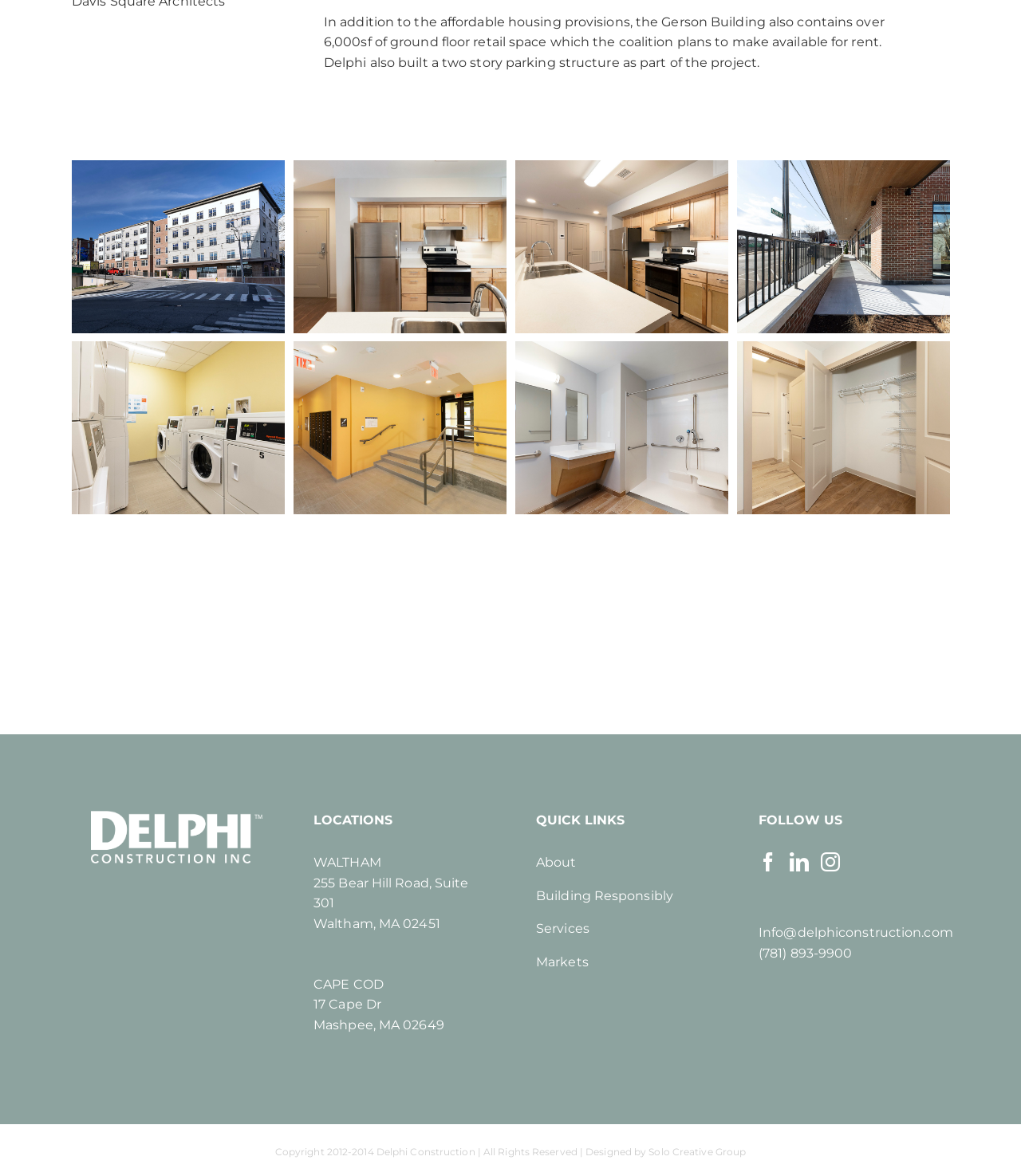Find the bounding box coordinates of the clickable area that will achieve the following instruction: "Go to the 'WALTHAM' location page".

[0.307, 0.744, 0.459, 0.792]